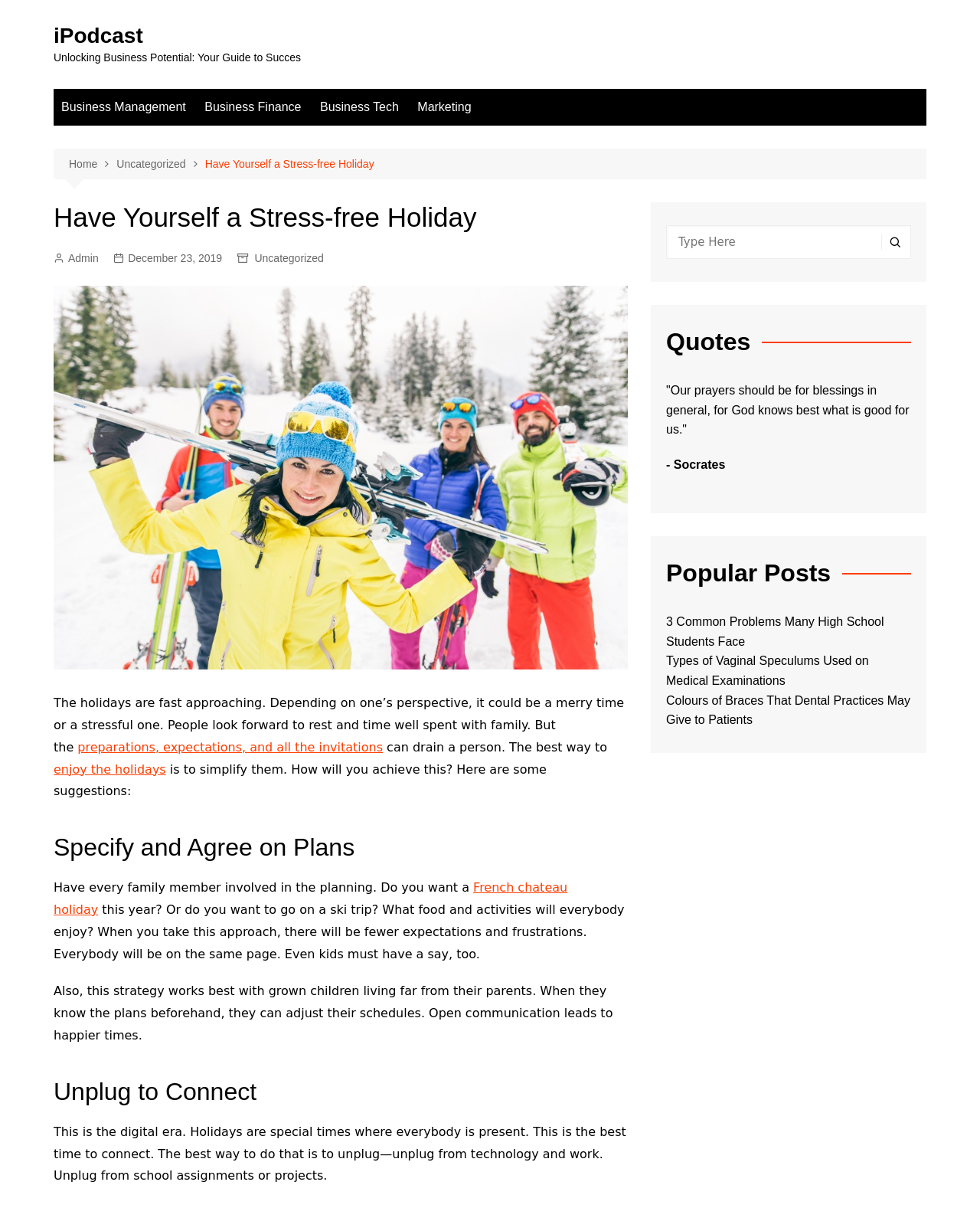Please predict the bounding box coordinates of the element's region where a click is necessary to complete the following instruction: "Click on the 'Uncategorized' link". The coordinates should be represented by four float numbers between 0 and 1, i.e., [left, top, right, bottom].

[0.119, 0.129, 0.209, 0.143]